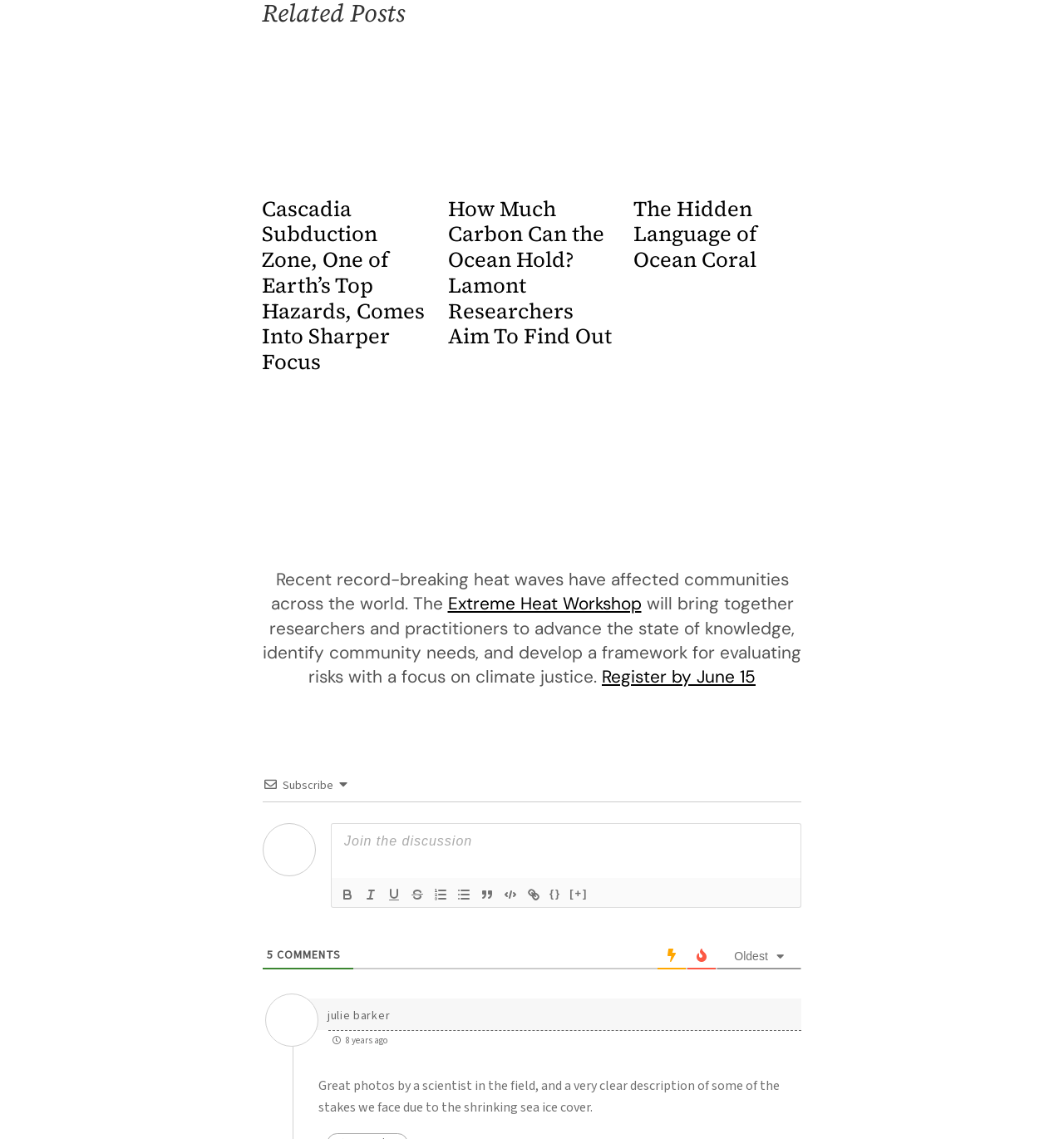Find the bounding box coordinates of the clickable area that will achieve the following instruction: "Click the image to view the article about ocean coral".

[0.595, 0.046, 0.754, 0.158]